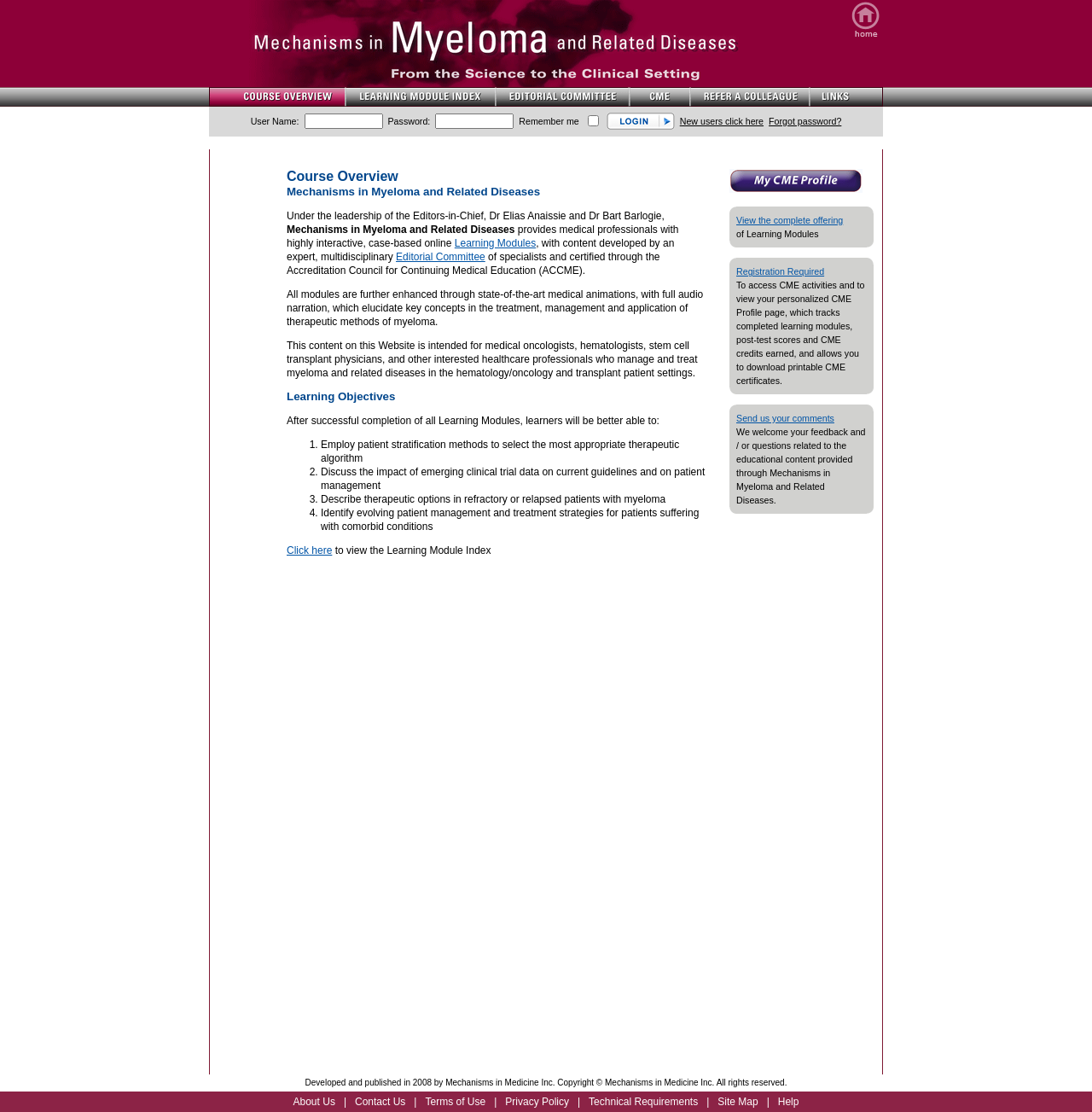Determine the bounding box coordinates for the area you should click to complete the following instruction: "Click Learning Modules".

[0.416, 0.213, 0.491, 0.224]